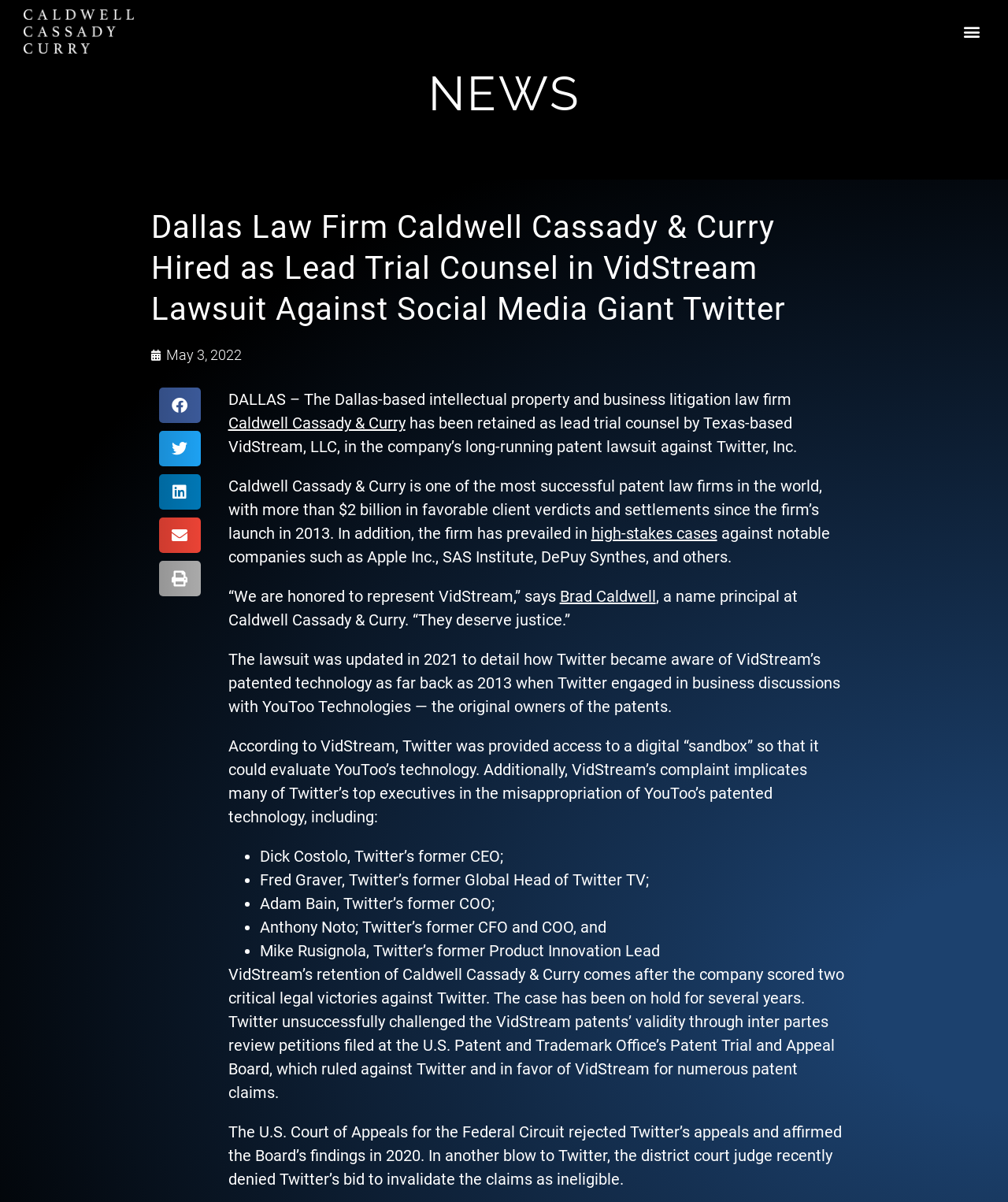Please specify the bounding box coordinates of the region to click in order to perform the following instruction: "Learn more about high-stakes cases".

[0.586, 0.436, 0.711, 0.452]